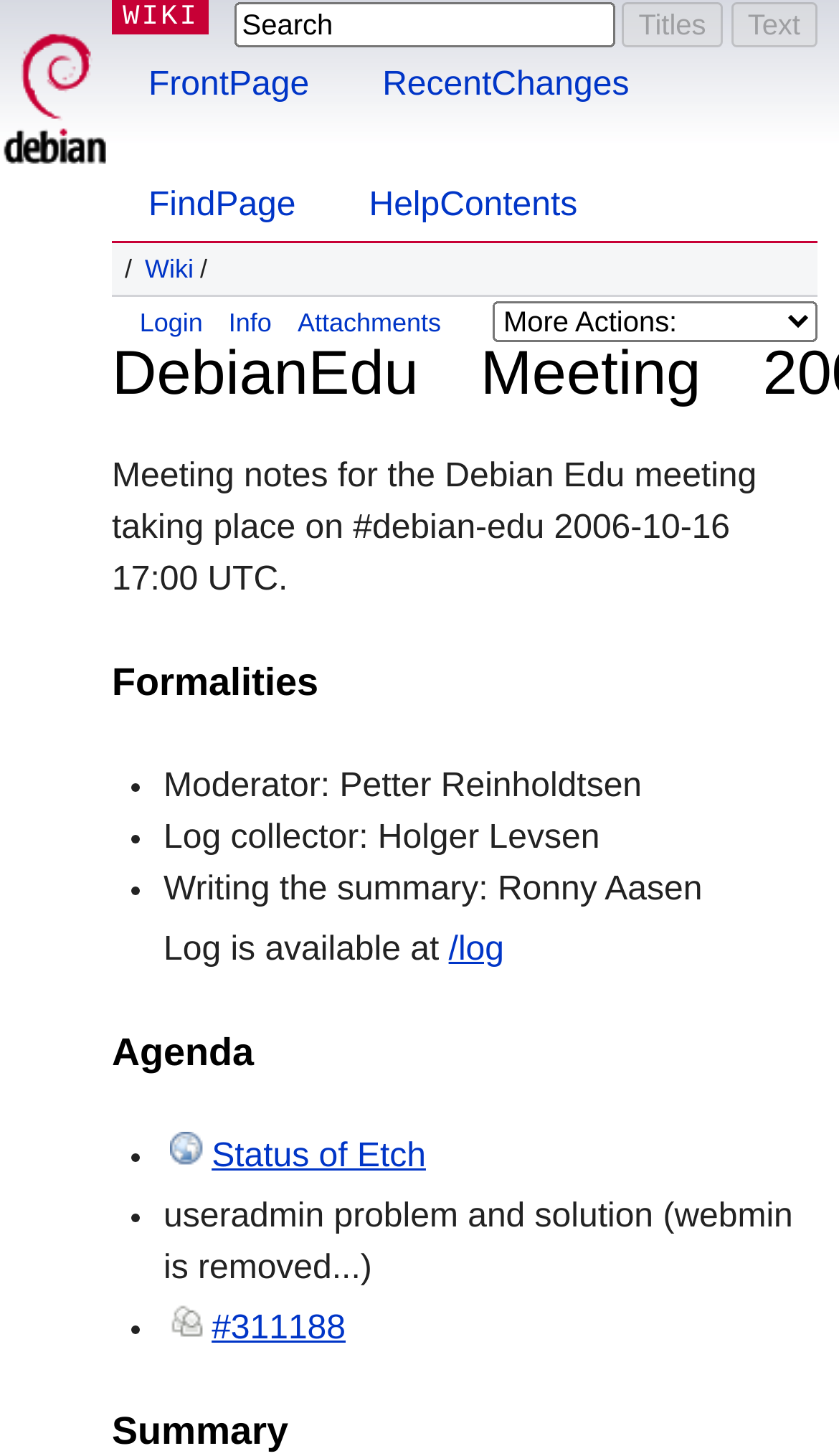Please identify the bounding box coordinates of the clickable region that I should interact with to perform the following instruction: "Go to Debian Edu". The coordinates should be expressed as four float numbers between 0 and 1, i.e., [left, top, right, bottom].

[0.133, 0.233, 0.499, 0.281]